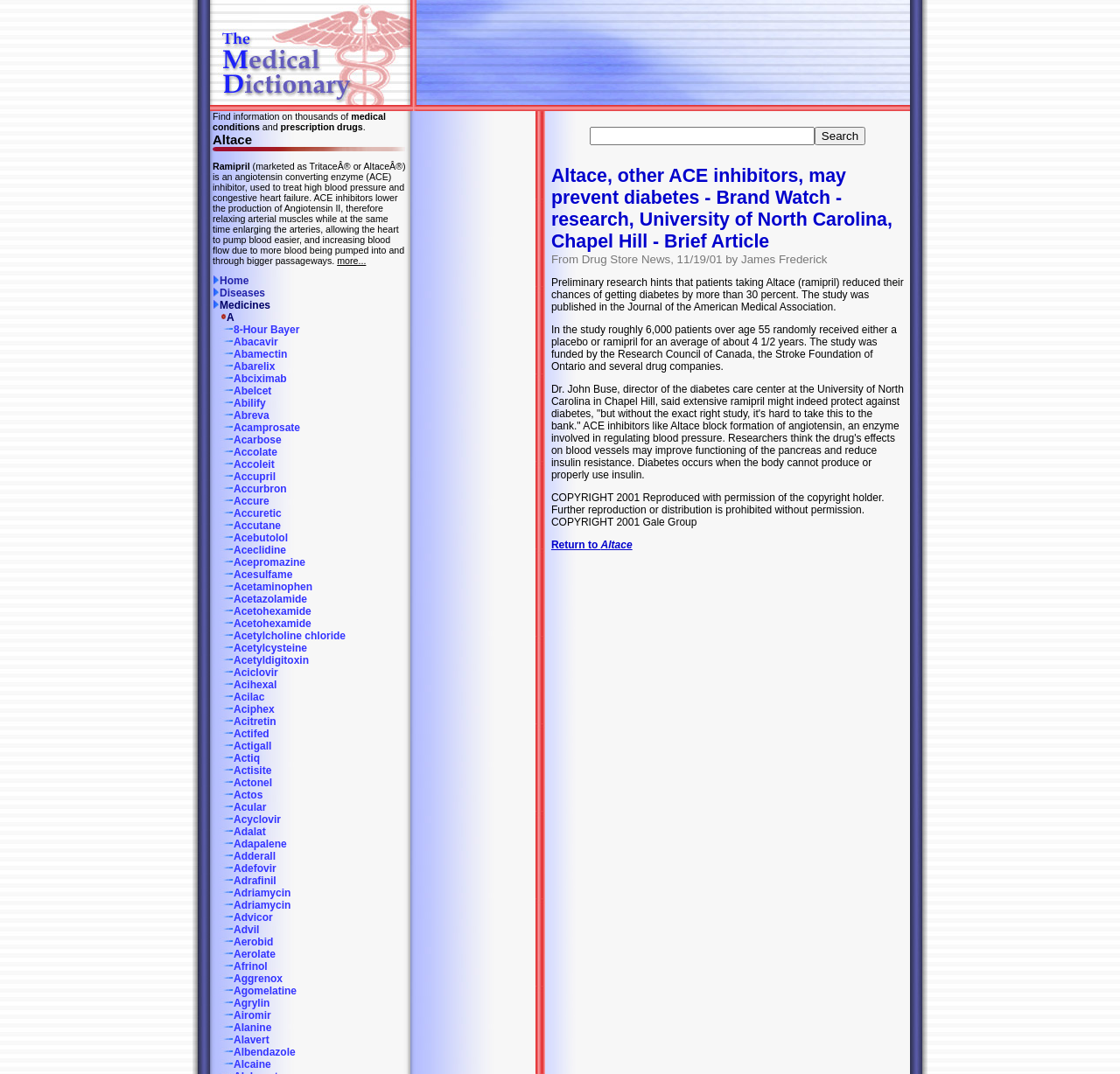What is the name of the drug featured prominently on this webpage?
Using the image, provide a concise answer in one word or a short phrase.

Altace